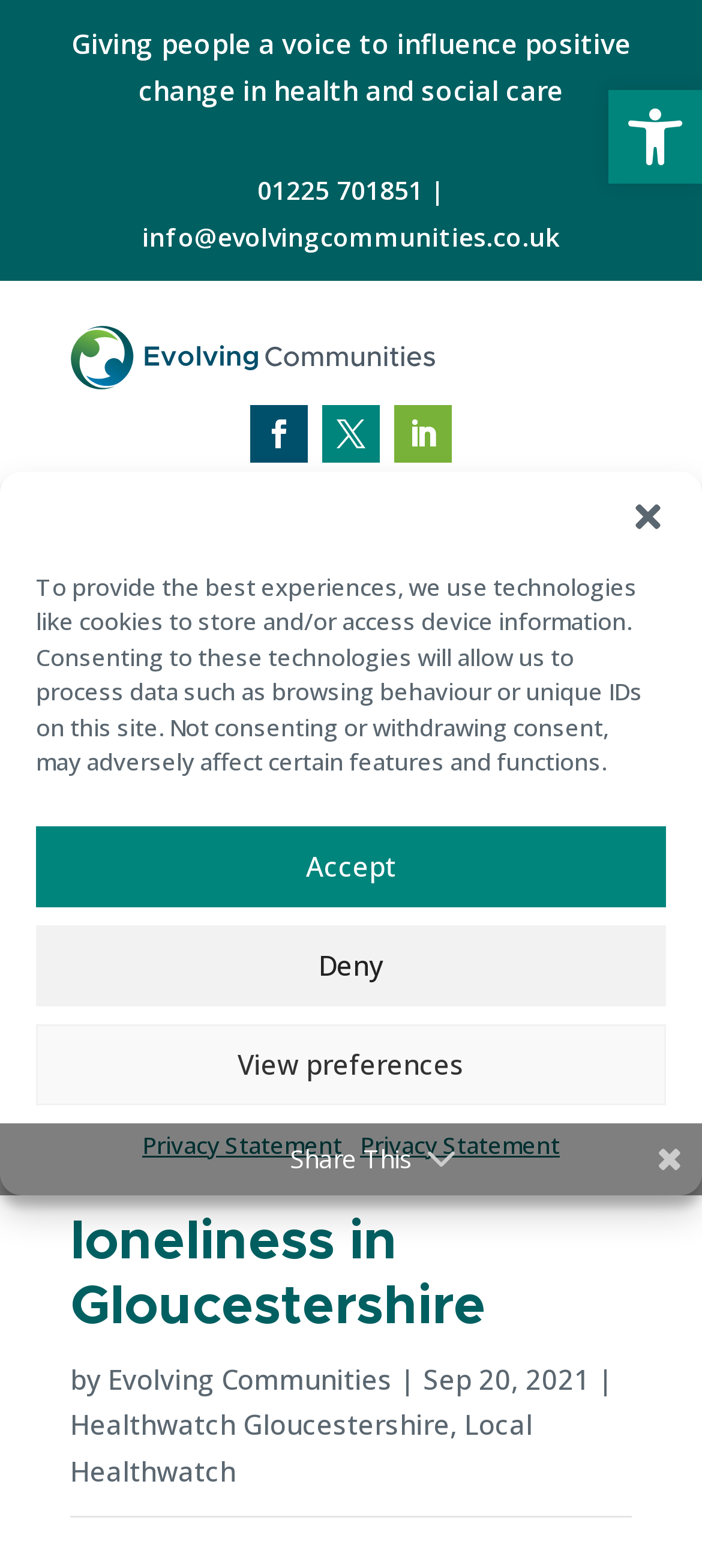Pinpoint the bounding box coordinates of the element you need to click to execute the following instruction: "Read Healthwatch Gloucestershire". The bounding box should be represented by four float numbers between 0 and 1, in the format [left, top, right, bottom].

[0.1, 0.897, 0.641, 0.92]